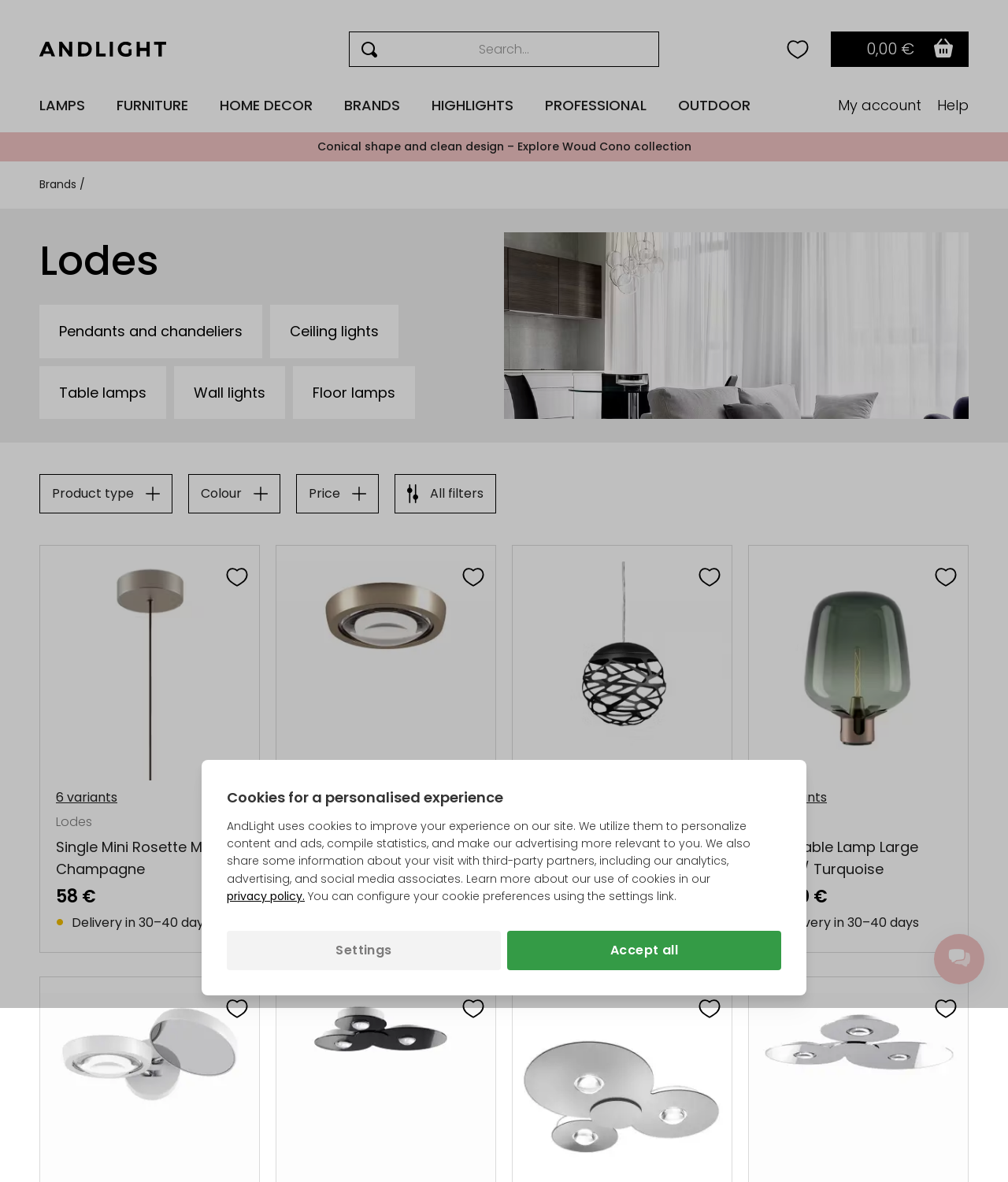Analyze the image and answer the question with as much detail as possible: 
What is the price of Lodes Single Mini Rosette Matt Champagne?

I found the product 'Lodes Single Mini Rosette Matt Champagne' in the article section, and its price is listed as '58 €'.